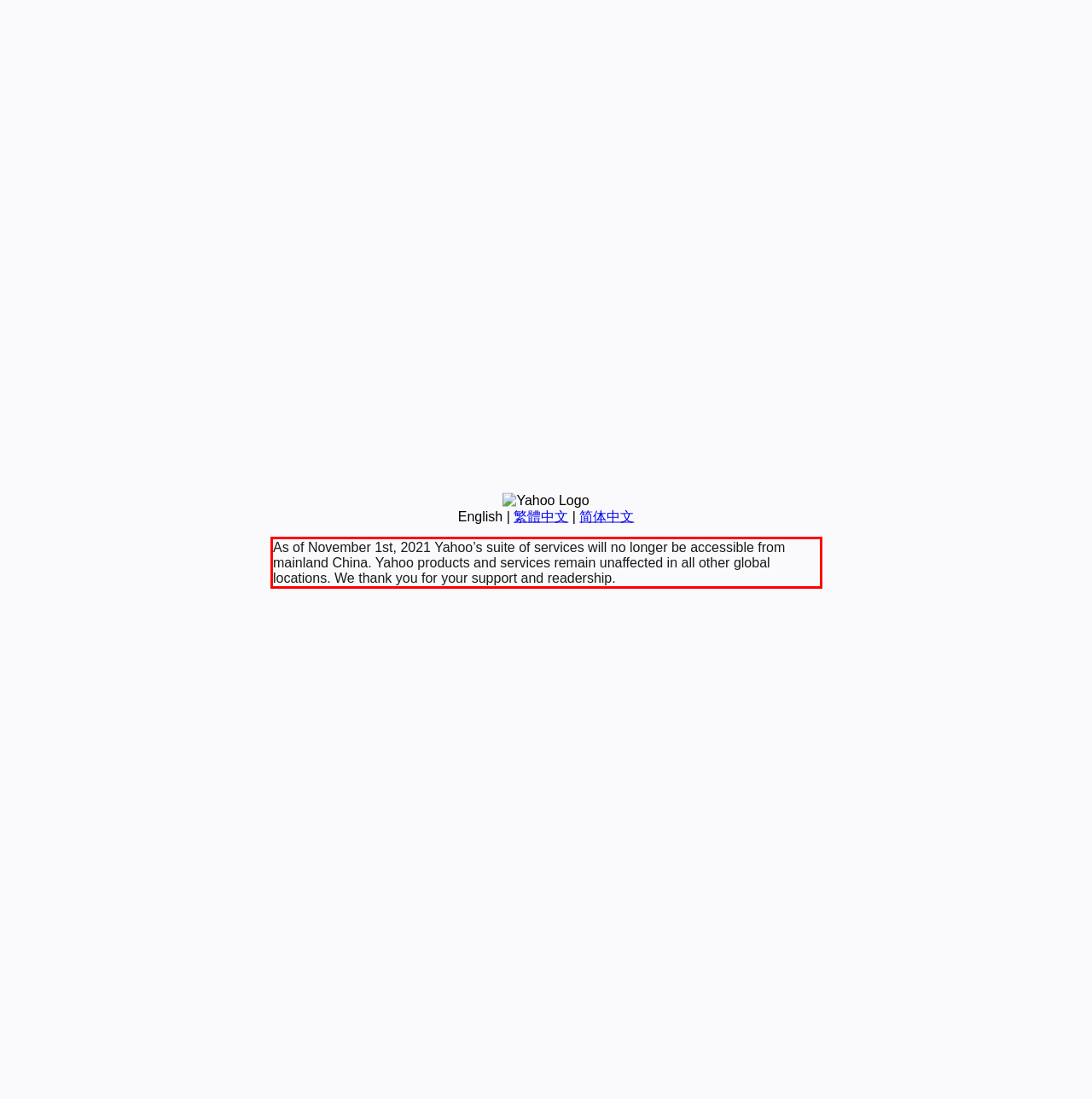Analyze the screenshot of the webpage that features a red bounding box and recognize the text content enclosed within this red bounding box.

As of November 1st, 2021 Yahoo’s suite of services will no longer be accessible from mainland China. Yahoo products and services remain unaffected in all other global locations. We thank you for your support and readership.